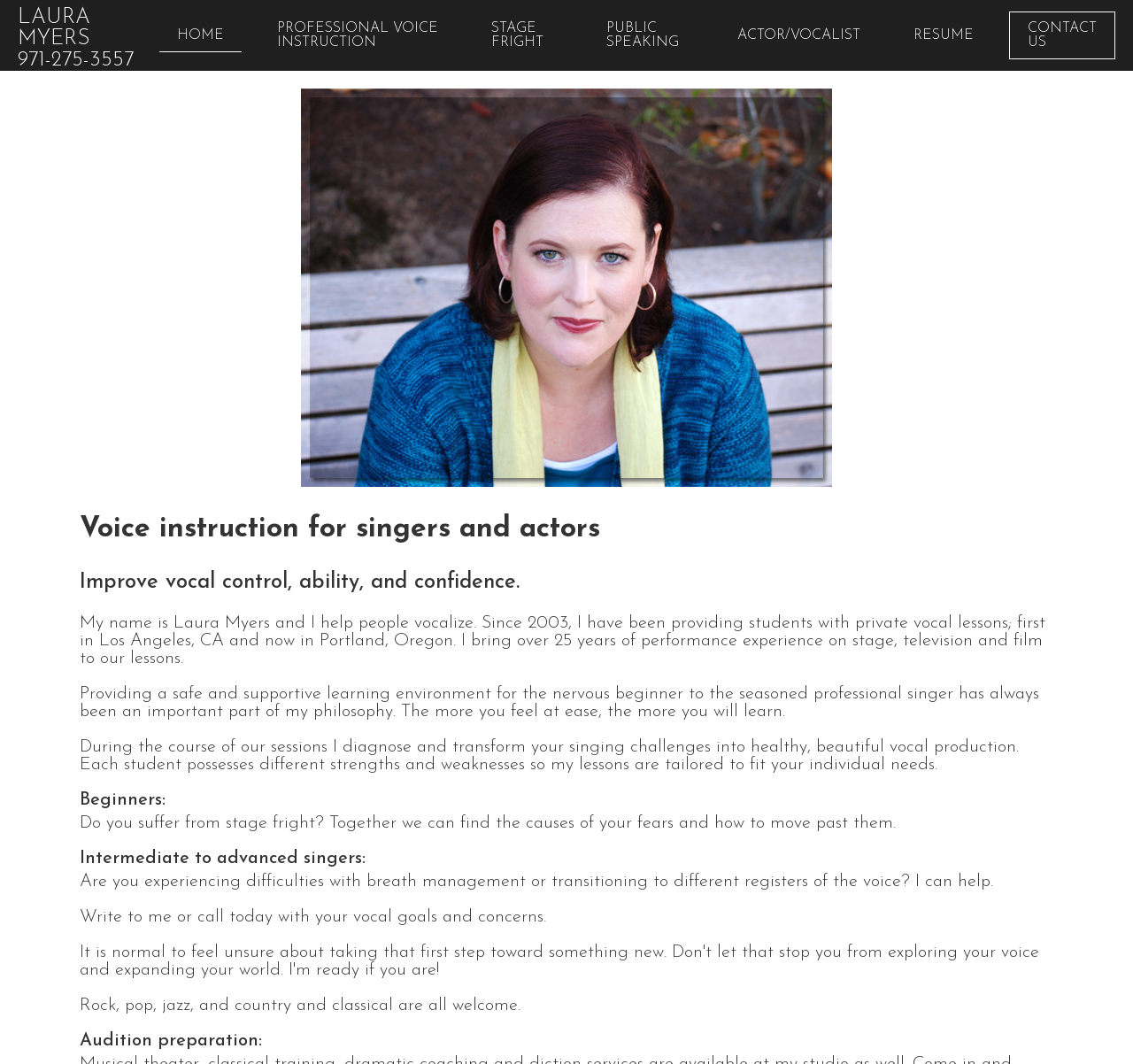Please find and generate the text of the main header of the webpage.

Voice instruction for singers and actors